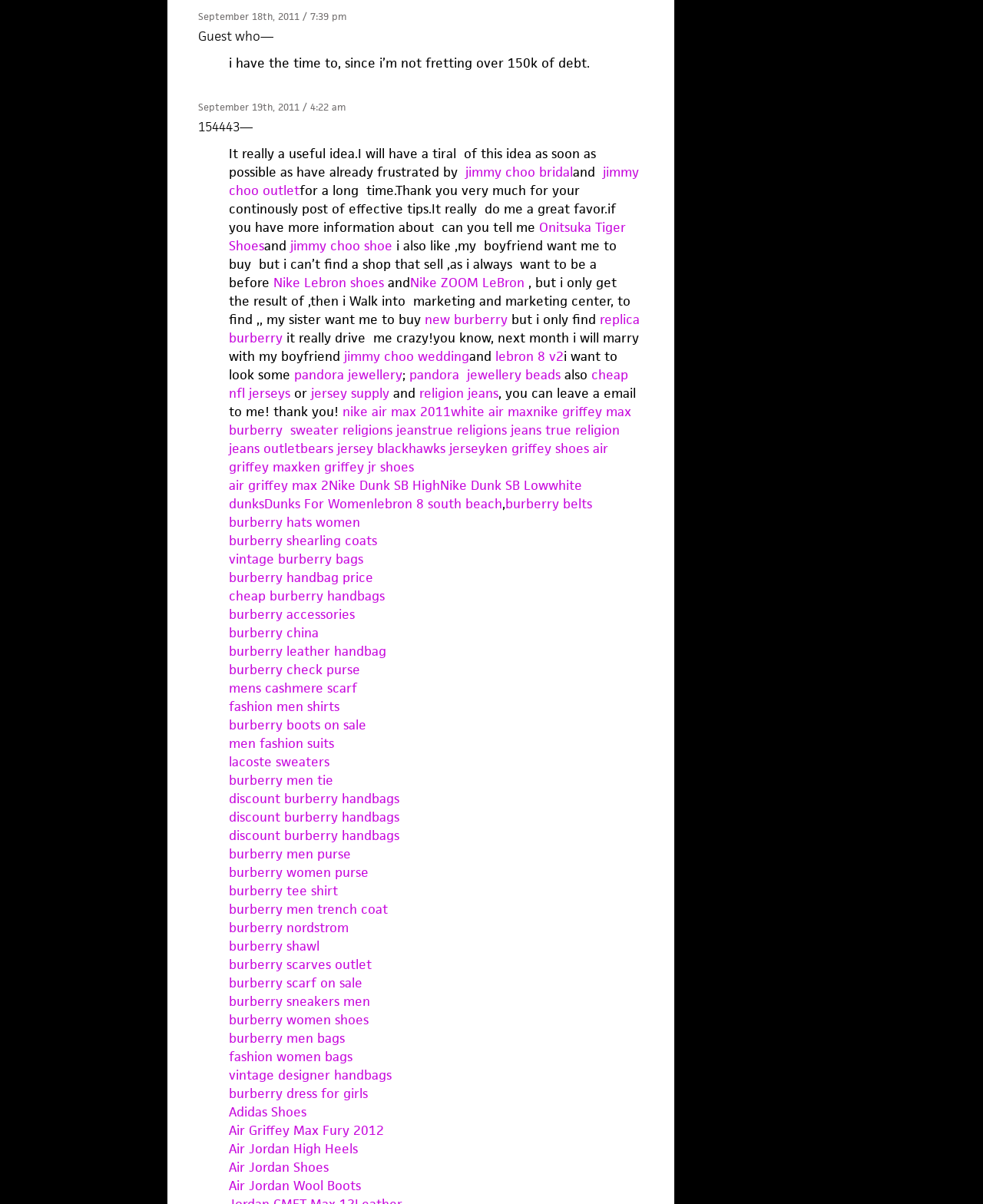Please locate the bounding box coordinates for the element that should be clicked to achieve the following instruction: "Follow the link 'Onitsuka Tiger Shoes'". Ensure the coordinates are given as four float numbers between 0 and 1, i.e., [left, top, right, bottom].

[0.232, 0.182, 0.636, 0.211]